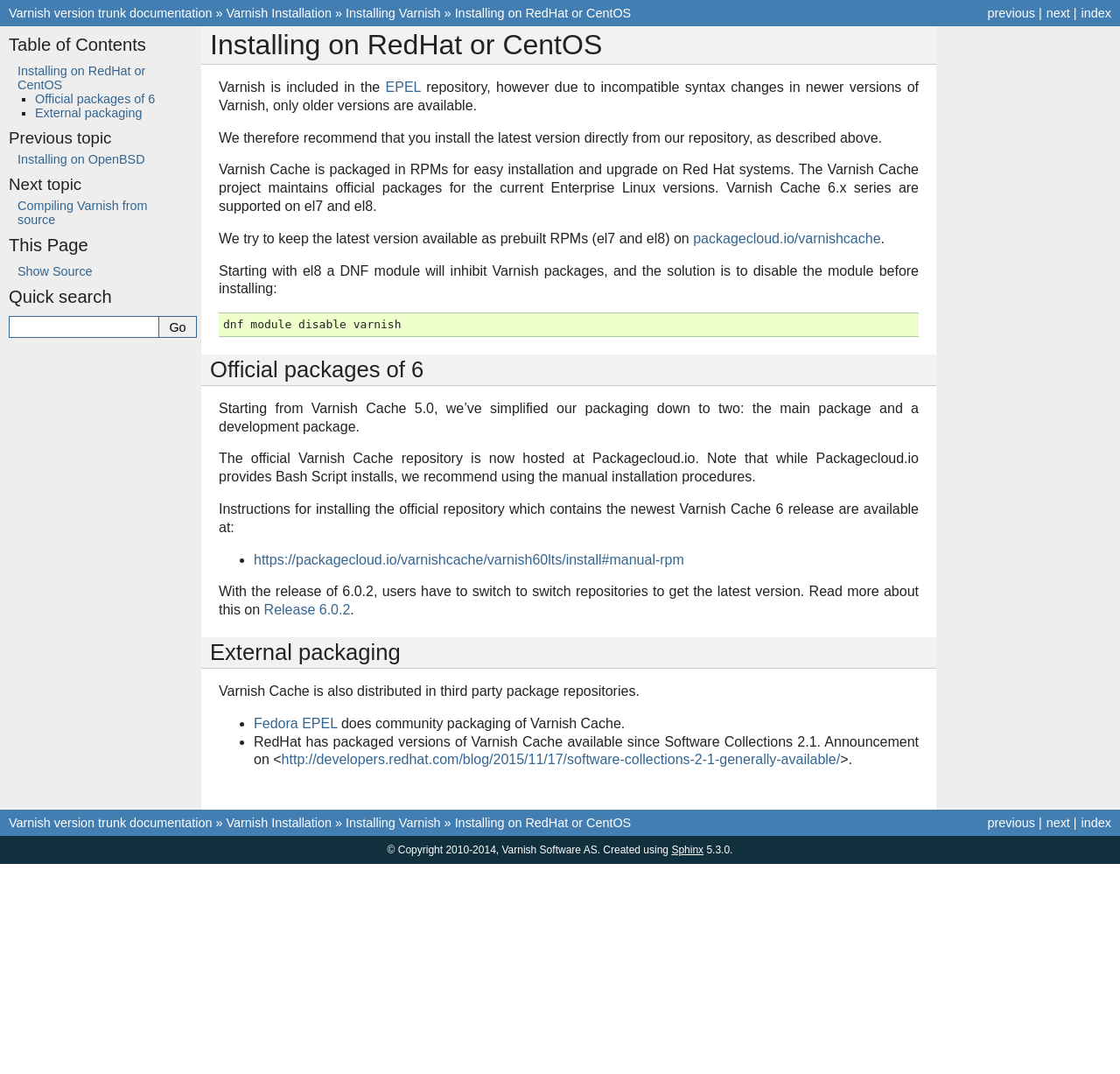Locate the bounding box of the UI element defined by this description: "Installing on RedHat or CentOS". The coordinates should be given as four float numbers between 0 and 1, formatted as [left, top, right, bottom].

[0.406, 0.76, 0.563, 0.773]